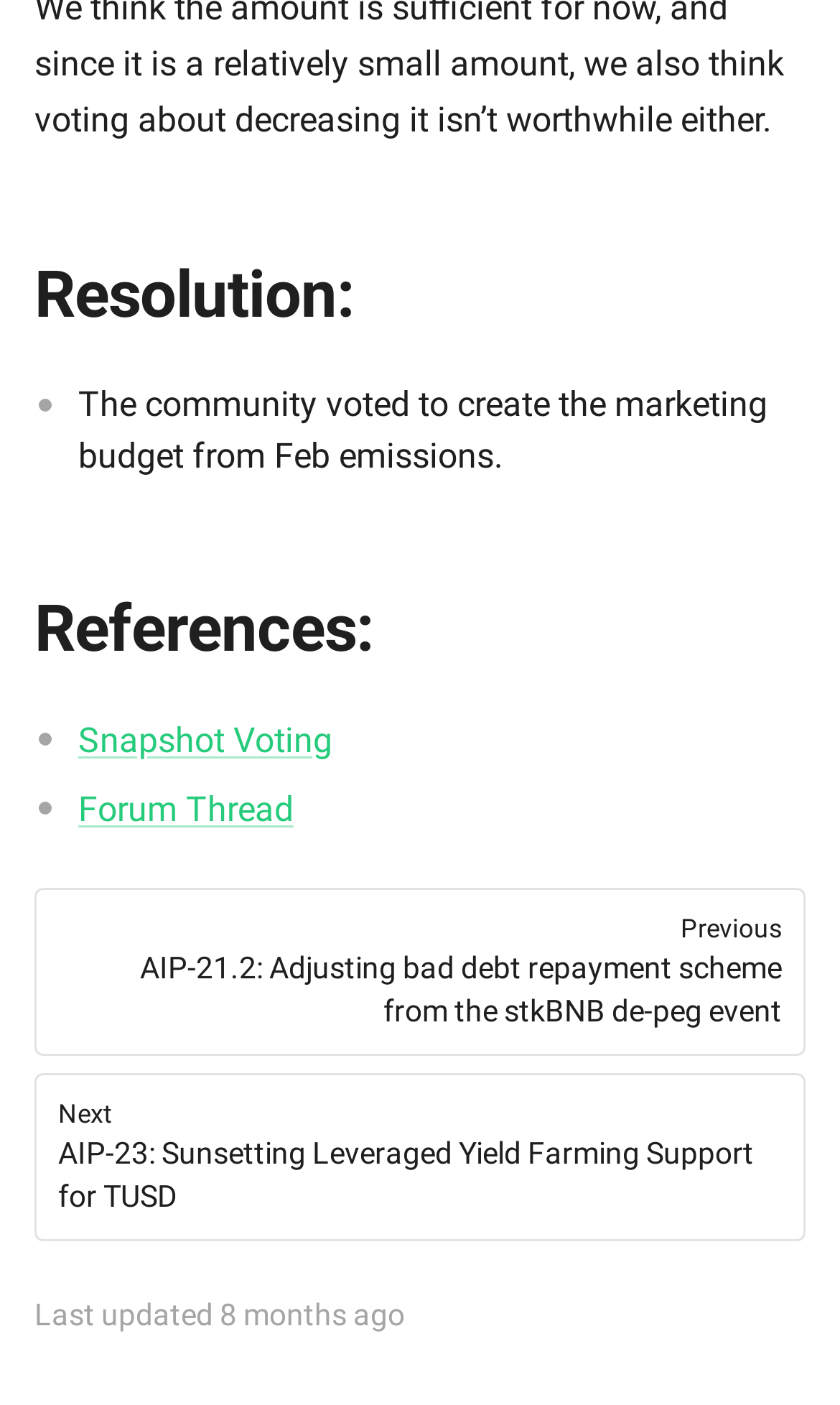What is the related forum thread?
Using the information from the image, give a concise answer in one word or a short phrase.

Forum Thread